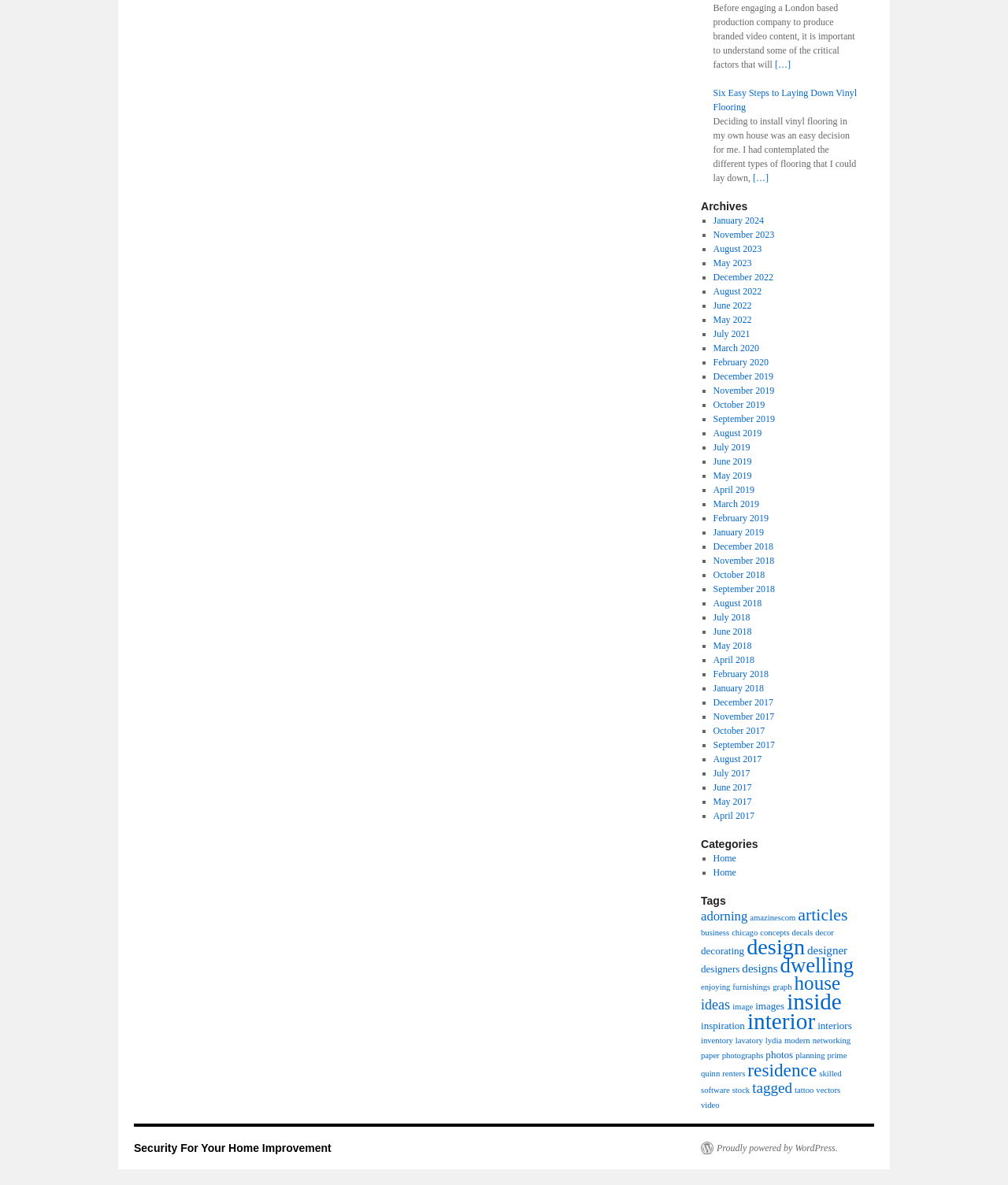Please provide a one-word or phrase answer to the question: 
What is the earliest archive month listed?

November 2017